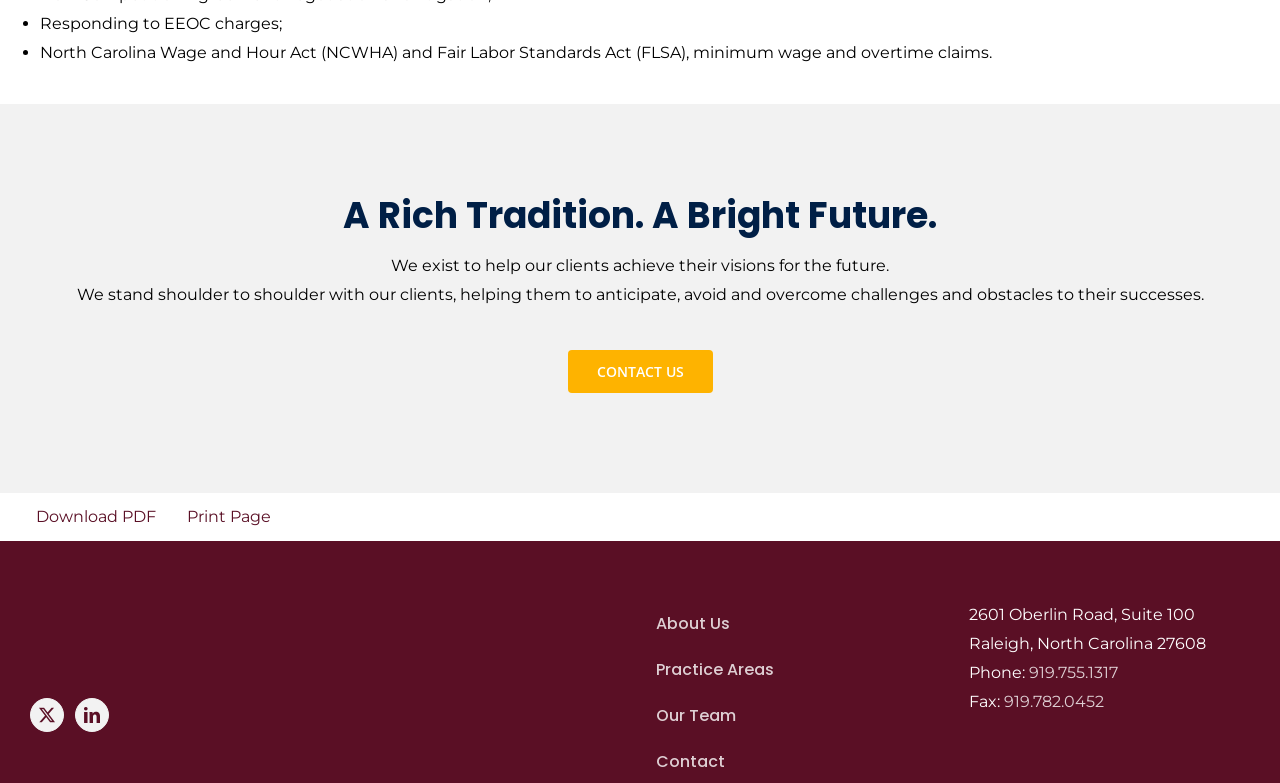Give a one-word or short phrase answer to this question: 
What is the topic of the first bullet point?

Responding to EEOC charges